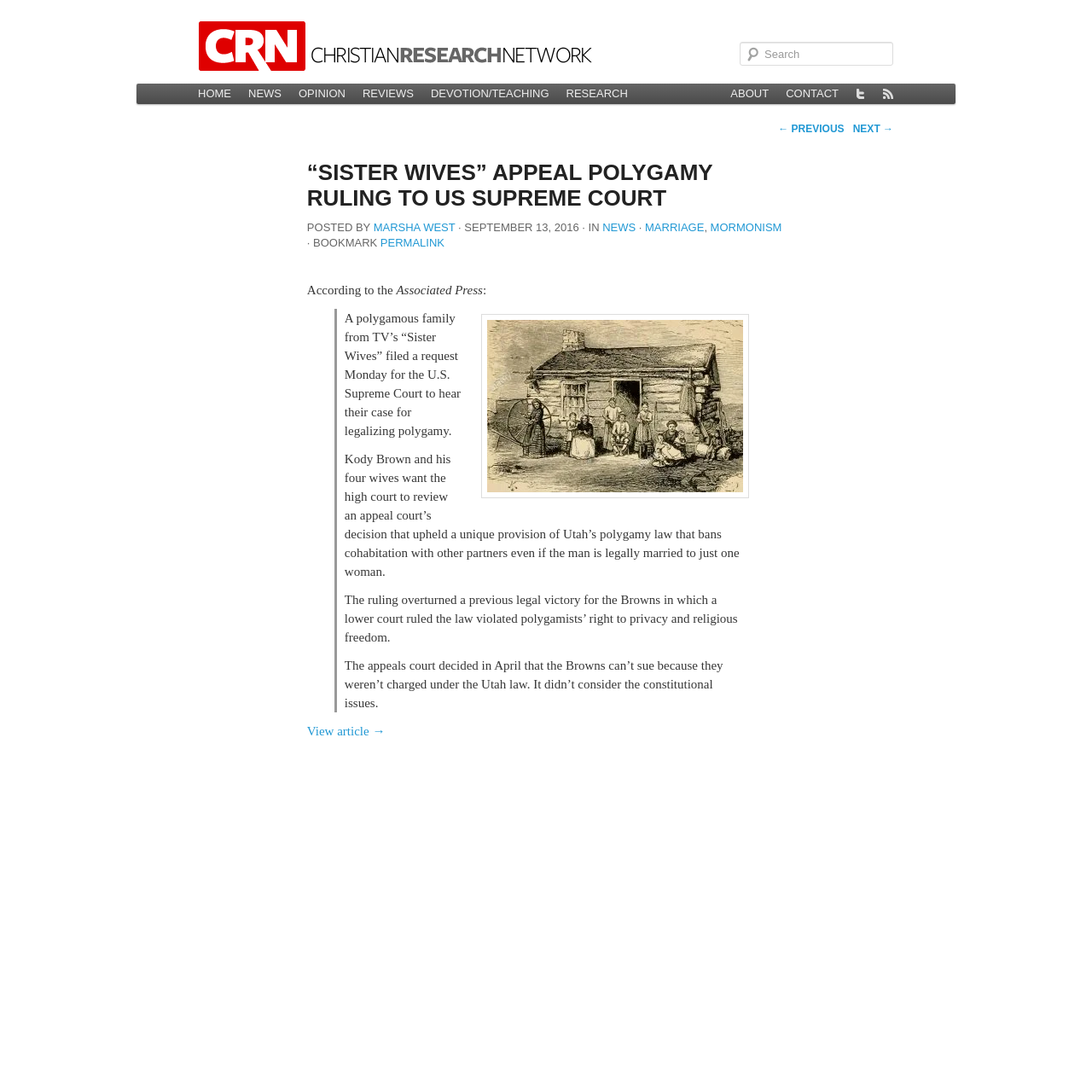Locate the bounding box coordinates of the element that needs to be clicked to carry out the instruction: "Go to the home page". The coordinates should be given as four float numbers ranging from 0 to 1, i.e., [left, top, right, bottom].

[0.173, 0.077, 0.22, 0.095]